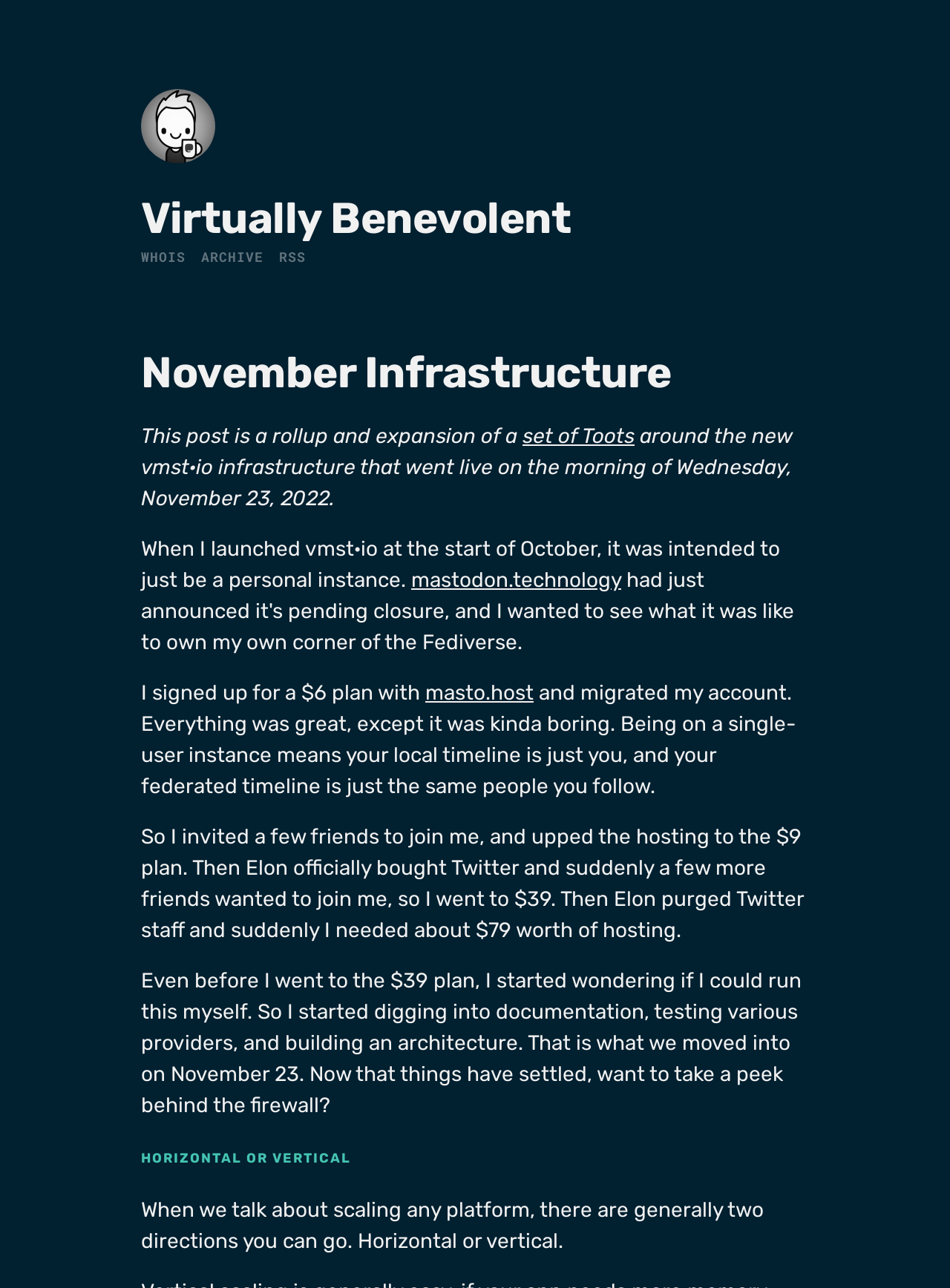Articulate a complete and detailed caption of the webpage elements.

The webpage appears to be a blog post or article with a title "Virtually Benevolent" at the top, which is also a link. Below the title, there is a small image and a link to "WHOIS" on the left, followed by links to "ARCHIVE" and "RSS" on the right.

The main content of the webpage is divided into sections, with headings and paragraphs of text. The first section is titled "November Infrastructure" and describes the author's experience with launching a personal instance of vmst·io, a social media platform. The text explains how the author started with a small plan, but as more friends joined, the hosting needs increased, leading to a search for a more scalable solution.

The text is interspersed with links to other websites, such as mastodon.technology and masto.host, which are mentioned as part of the author's journey. The paragraphs are well-structured and easy to follow, with a clear narrative thread.

Further down the page, there is another heading titled "HORIZONTAL OR VERTICAL", which introduces a discussion on scaling platforms. The text explains that there are two directions to scale: horizontally or vertically, and invites the reader to explore the topic further.

Overall, the webpage appears to be a personal blog post or article that shares the author's experience with building and scaling a social media platform, with a focus on the technical aspects of infrastructure and hosting.